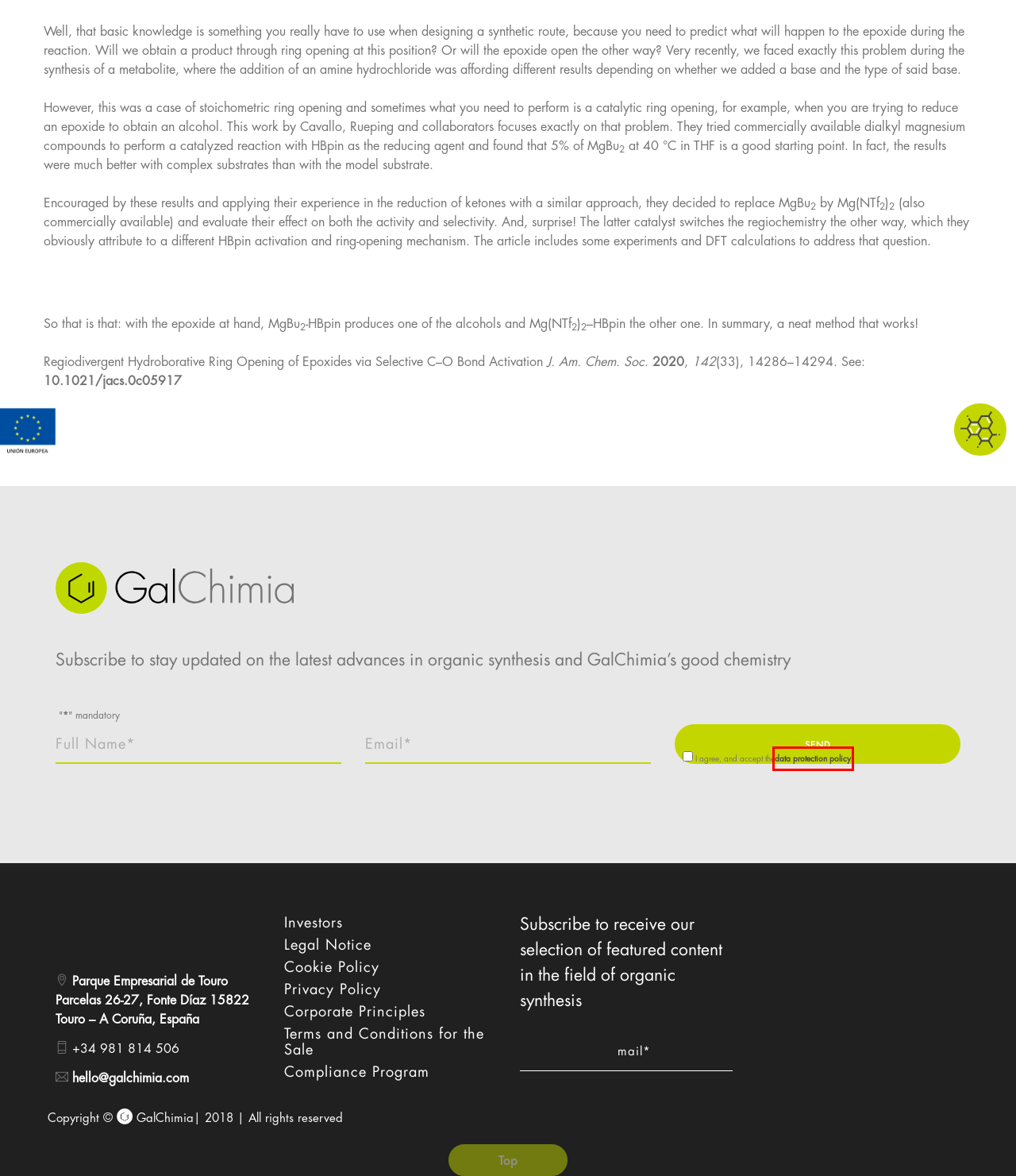A screenshot of a webpage is given with a red bounding box around a UI element. Choose the description that best matches the new webpage shown after clicking the element within the red bounding box. Here are the candidates:
A. Corporate Principles - GalChimia
B. Cookie policy - GalChimia
C. Compliance Program - GalChimia
D. Legal notice - GalChimia
E. Investors - GalChimia
F. Privacy policy - GalChimia
G. Terms and conditions for the sale - GalChimia
H. FEDER - GalChimia

F